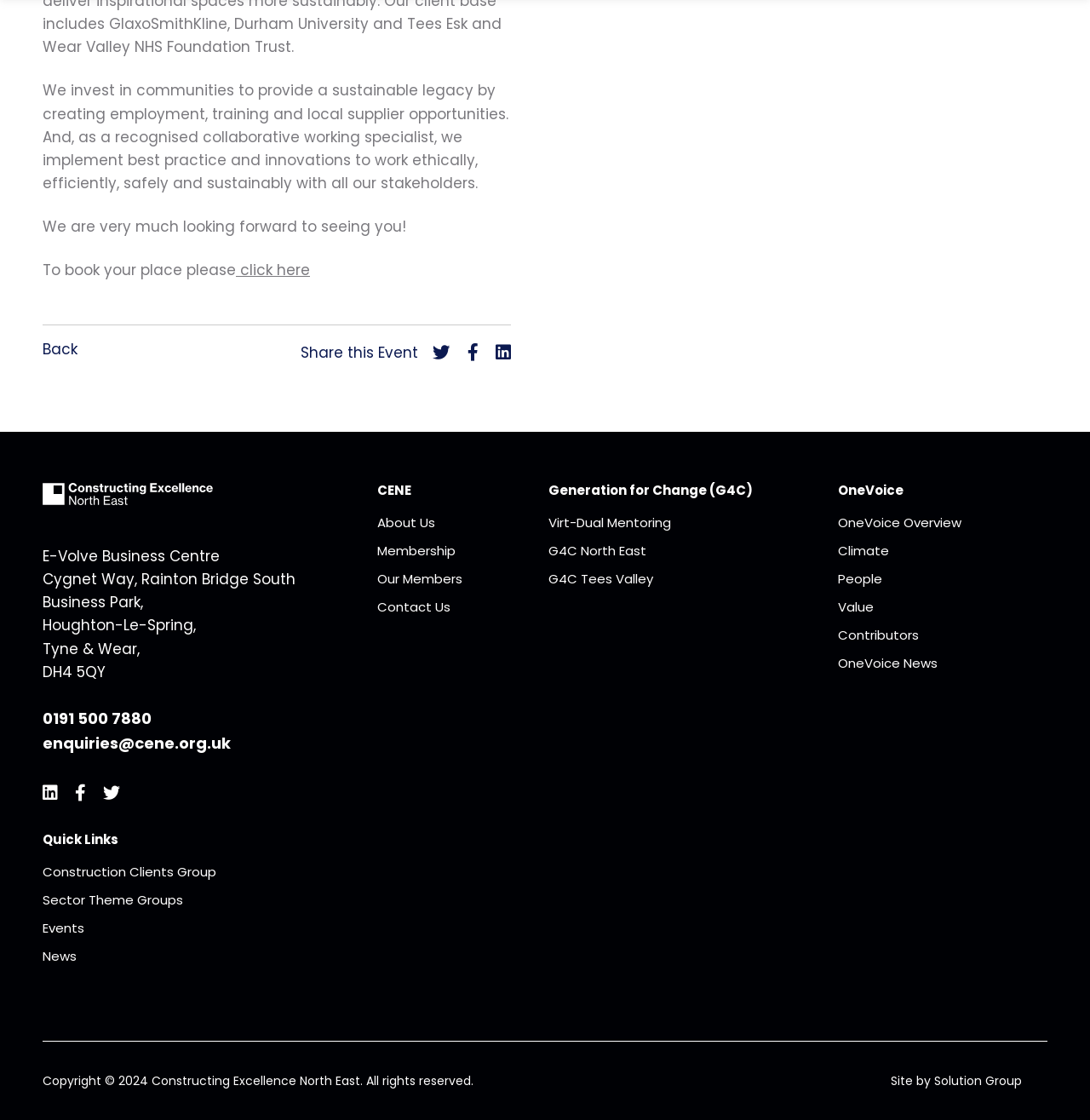Identify the bounding box coordinates for the region of the element that should be clicked to carry out the instruction: "Visit the Construction Clients Group page". The bounding box coordinates should be four float numbers between 0 and 1, i.e., [left, top, right, bottom].

[0.039, 0.77, 0.198, 0.786]